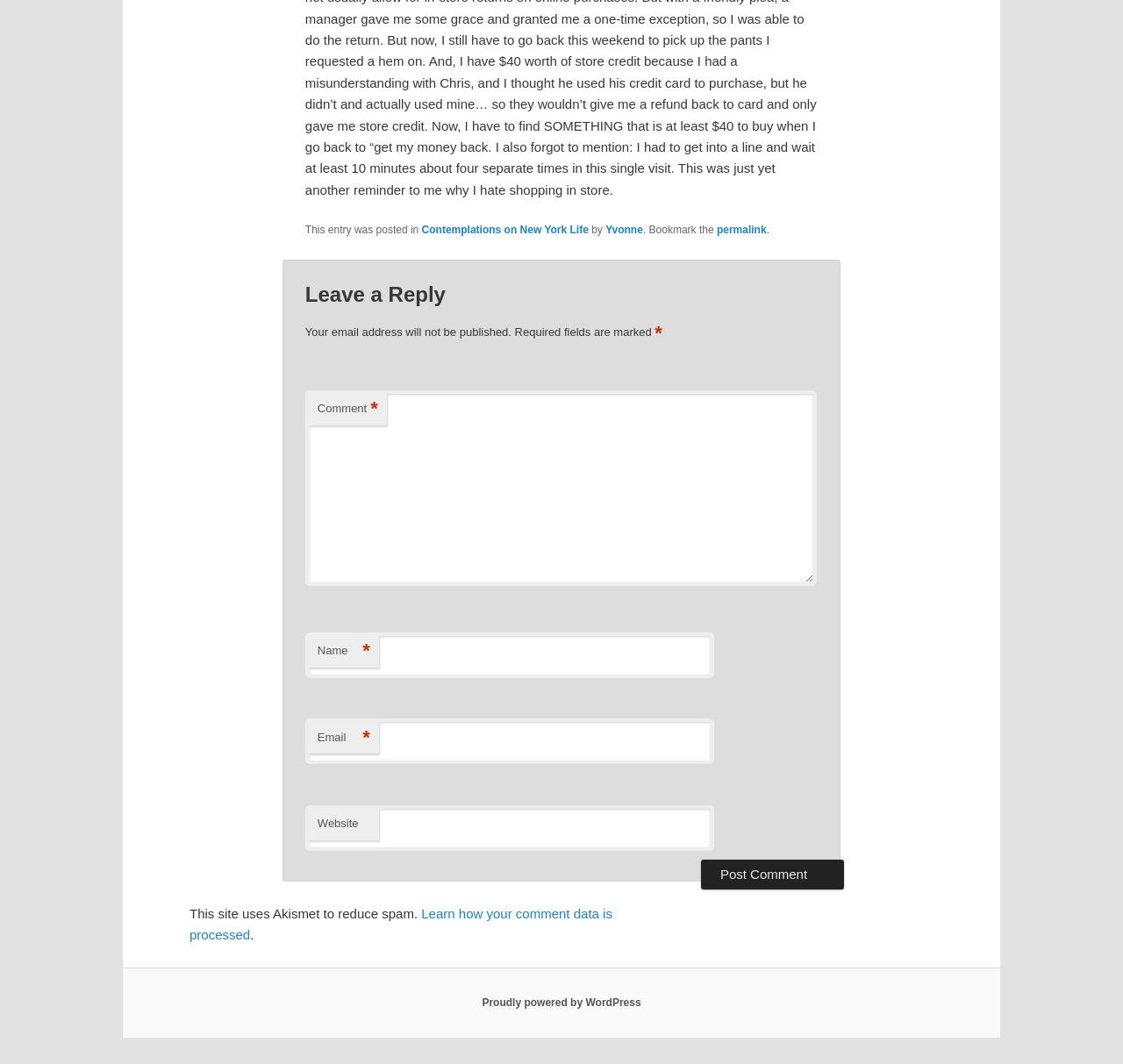What is the purpose of the form?
Answer the question in as much detail as possible.

The form is located below the 'Leave a Reply' heading and contains fields for comment, name, email, and website. The presence of a 'Post Comment' button suggests that the form is used to submit a comment on the webpage.